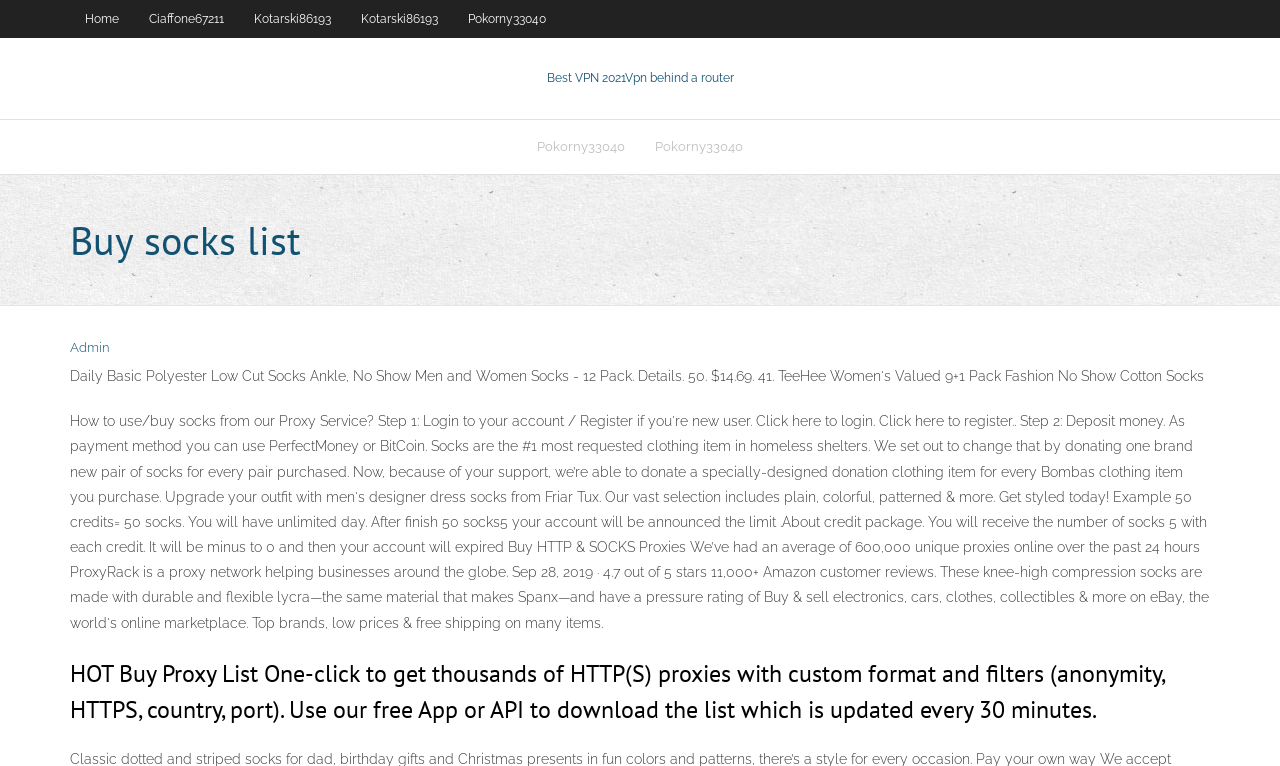What is the purpose of the HOT Buy Proxy List?
Please answer the question with a detailed response using the information from the screenshot.

The heading element with OCR text 'HOT Buy Proxy List One-click to get thousands of HTTP(S) proxies with custom format and filters (anonymity, HTTPS, country, port). Use our free App or API to download the list which is updated every 30 minutes.' suggests that the purpose of the HOT Buy Proxy List is to provide users with thousands of HTTP(S) proxies with customizable filters and formats.